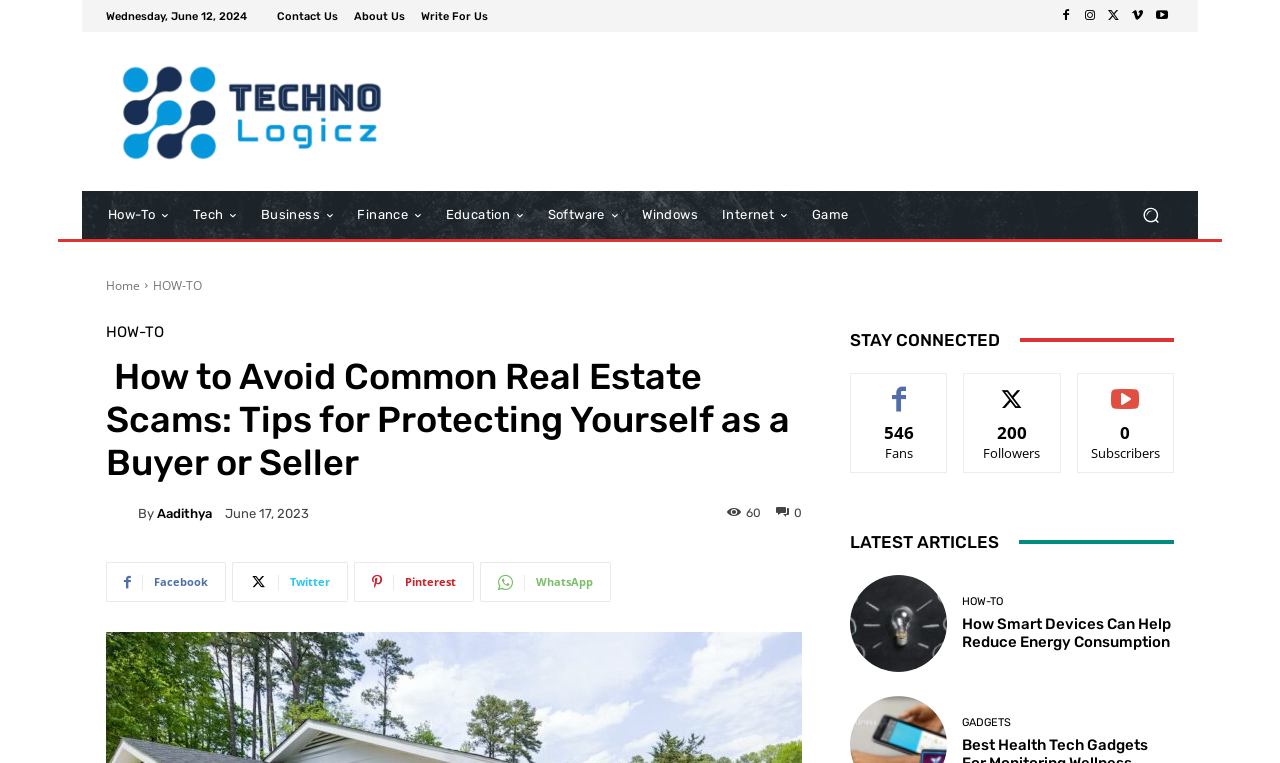Bounding box coordinates must be specified in the format (top-left x, top-left y, bottom-right x, bottom-right y). All values should be floating point numbers between 0 and 1. What are the bounding box coordinates of the UI element described as: Windows

[0.492, 0.25, 0.555, 0.313]